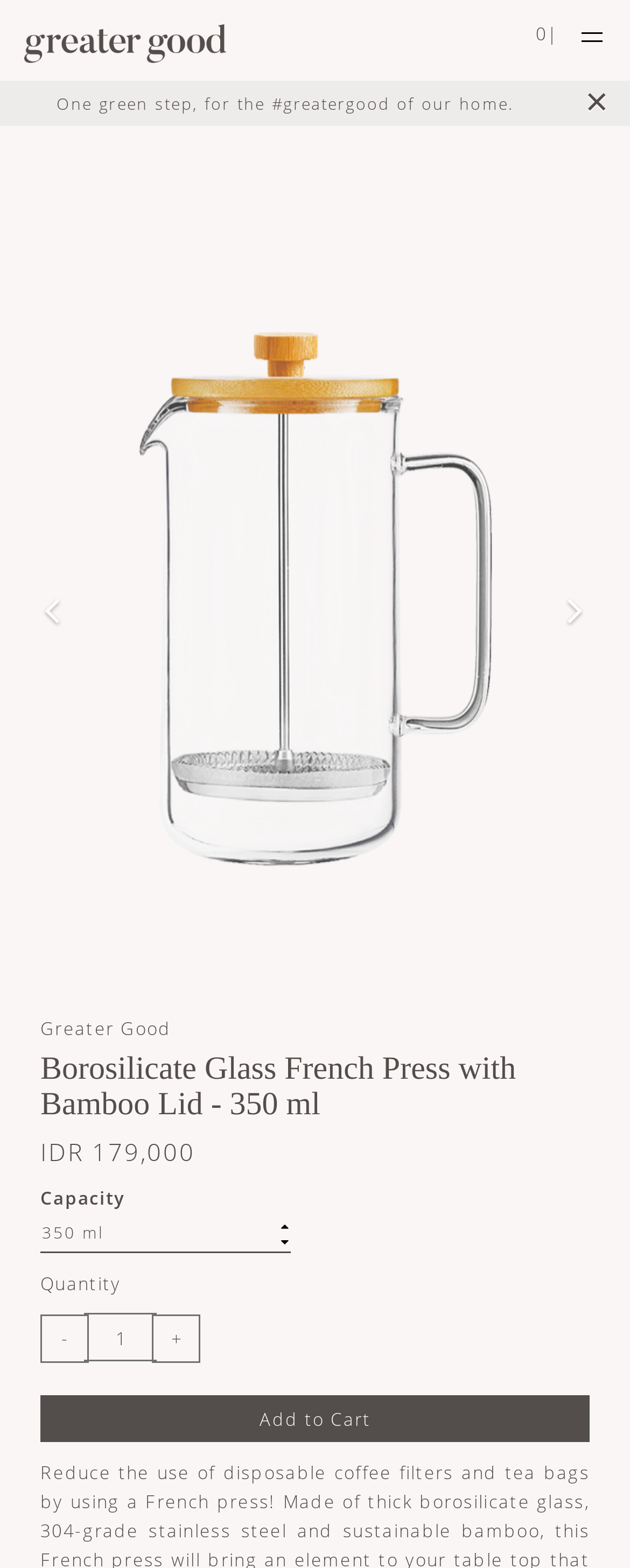What is the product name?
Look at the image and respond with a single word or a short phrase.

Borosilicate Glass French Press